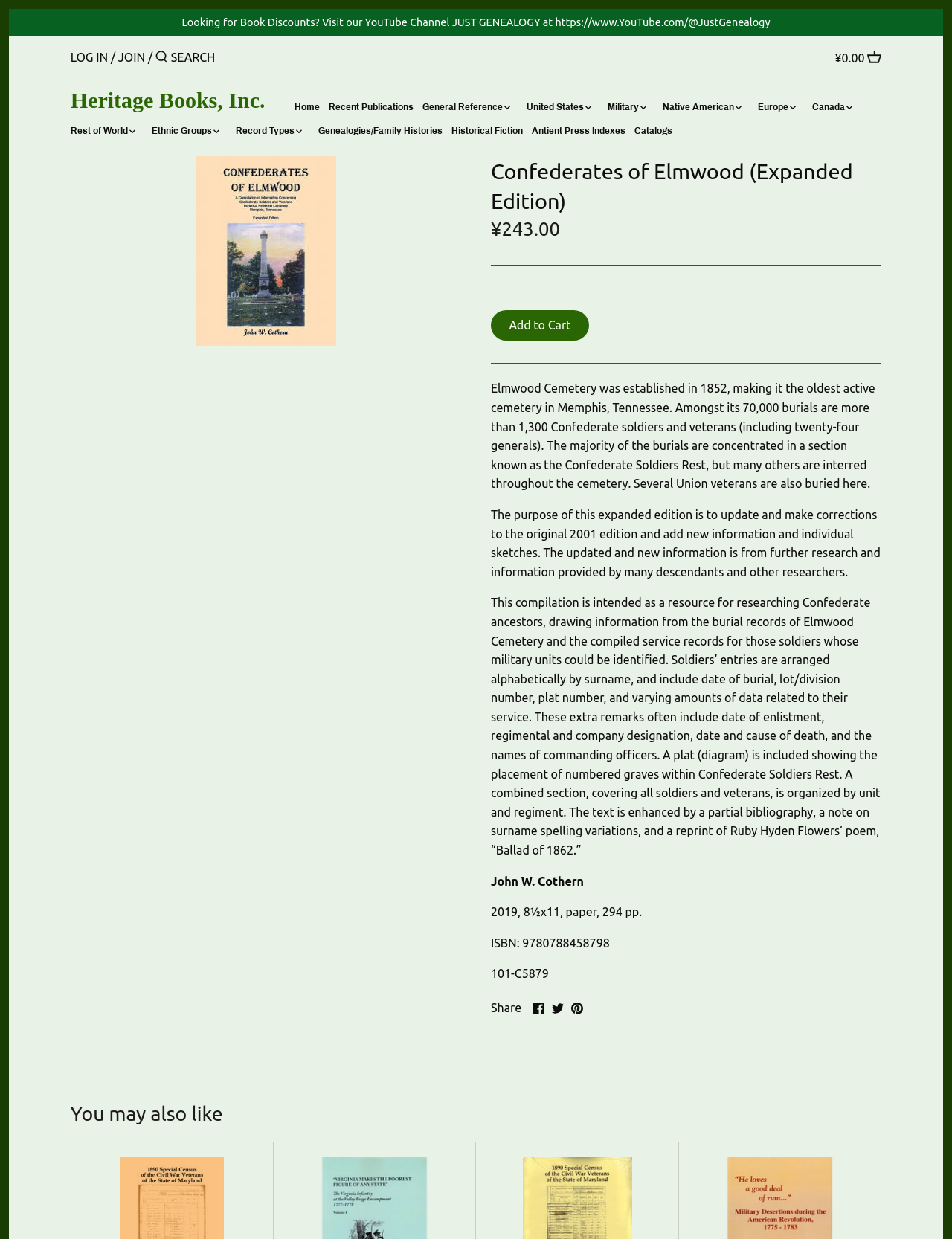Provide a short, one-word or phrase answer to the question below:
What is the format of the book?

paper